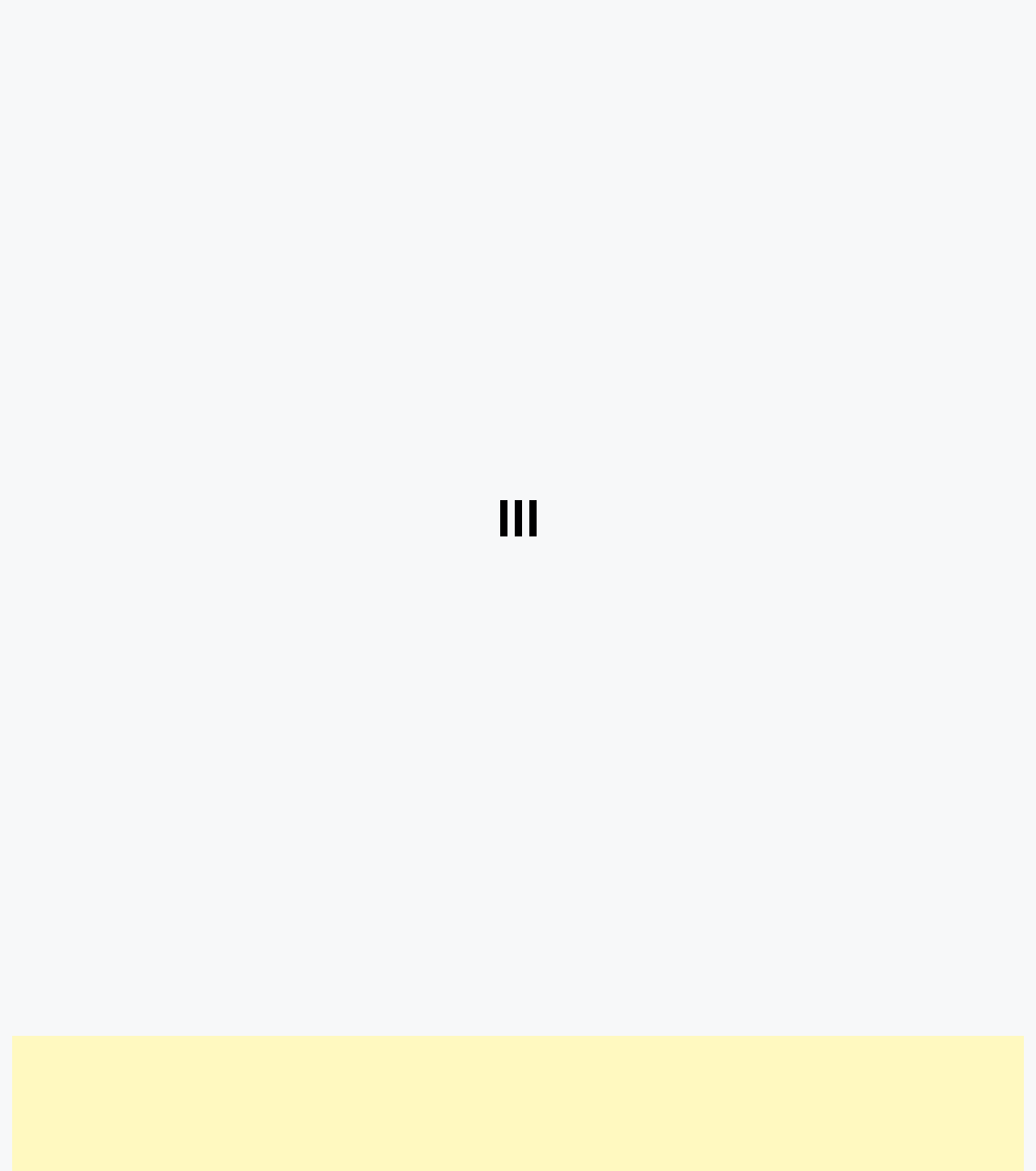Calculate the bounding box coordinates of the UI element given the description: "aria-label="Advertisement" name="aswift_1" title="Advertisement"".

[0.031, 0.133, 0.969, 0.548]